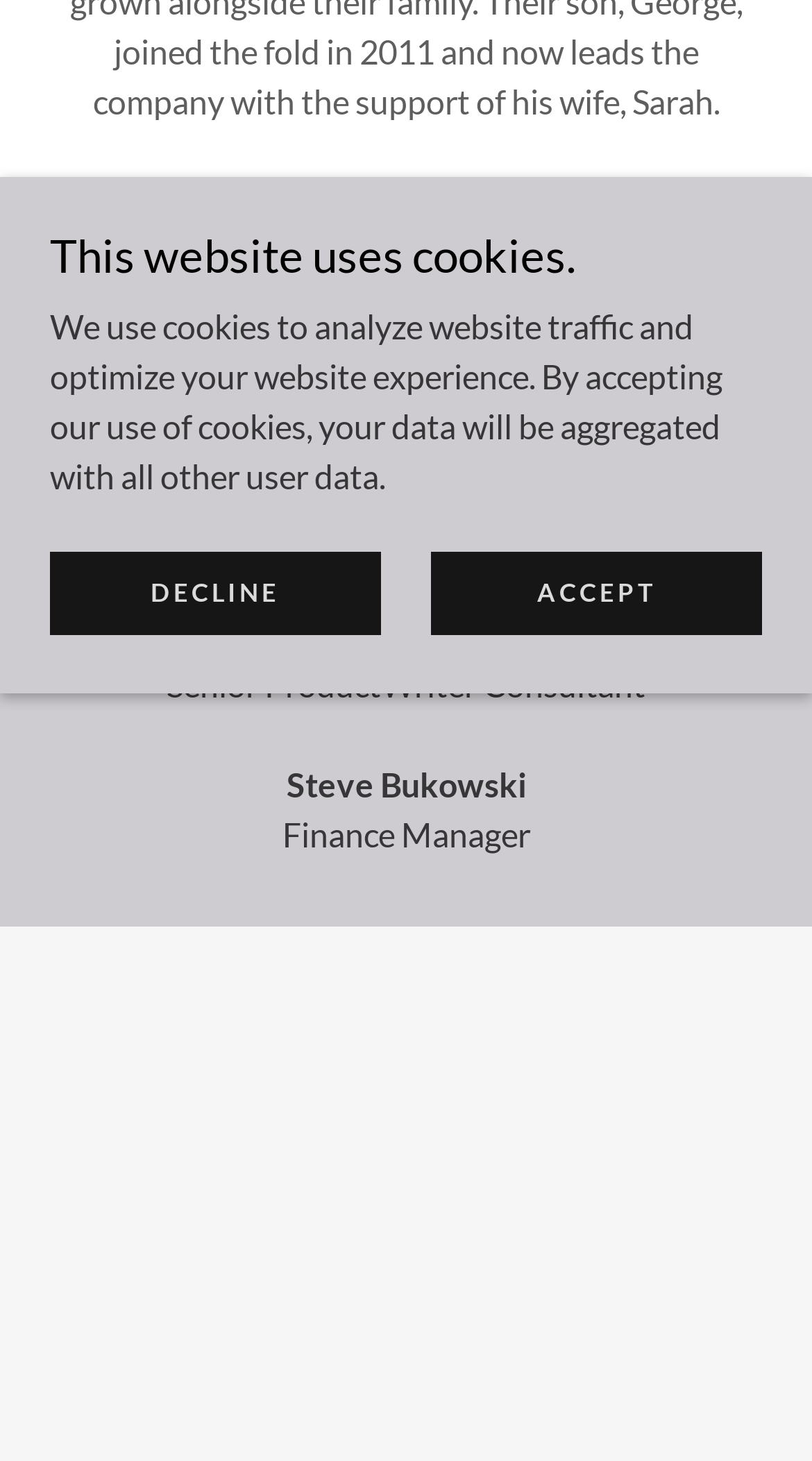Calculate the bounding box coordinates of the UI element given the description: "Sarah Bukowski".

[0.354, 0.283, 0.646, 0.31]